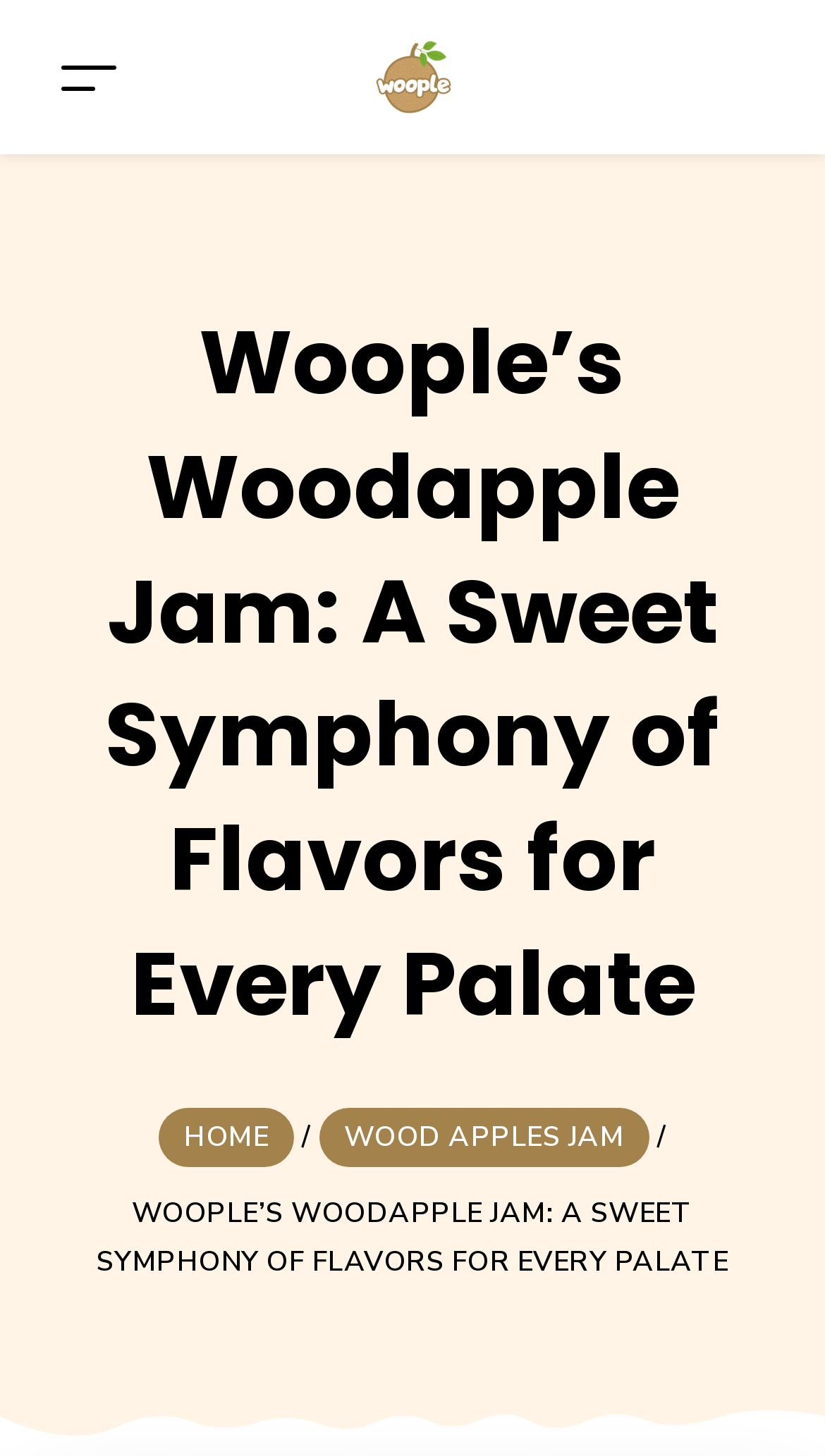Provide an in-depth caption for the contents of the webpage.

The webpage is about Woople's Woodapple Jam, a rising star in the world of delectable spreads. At the top left of the page, there is a button labeled "Toggle navigation" that controls a navigation bar. To the right of the button, there is a link and an image, both labeled "Woople", which likely represent the brand's logo.

Below the top section, there is a prominent heading that reads "Woople’s Woodapple Jam: A Sweet Symphony of Flavors for Every Palate", which takes up most of the page's width. This heading is centered and appears to be the main title of the page.

At the bottom of the page, there is a navigation menu with three items: "HOME" on the left, a separator in the middle, and "WOOD APPLES JAM" on the right. Above the navigation menu, there is a static text that repeats the main title of the page, "WOOPLE’S WOODAPPLE JAM: A SWEET SYMPHONY OF FLAVORS FOR EVERY PALATE".